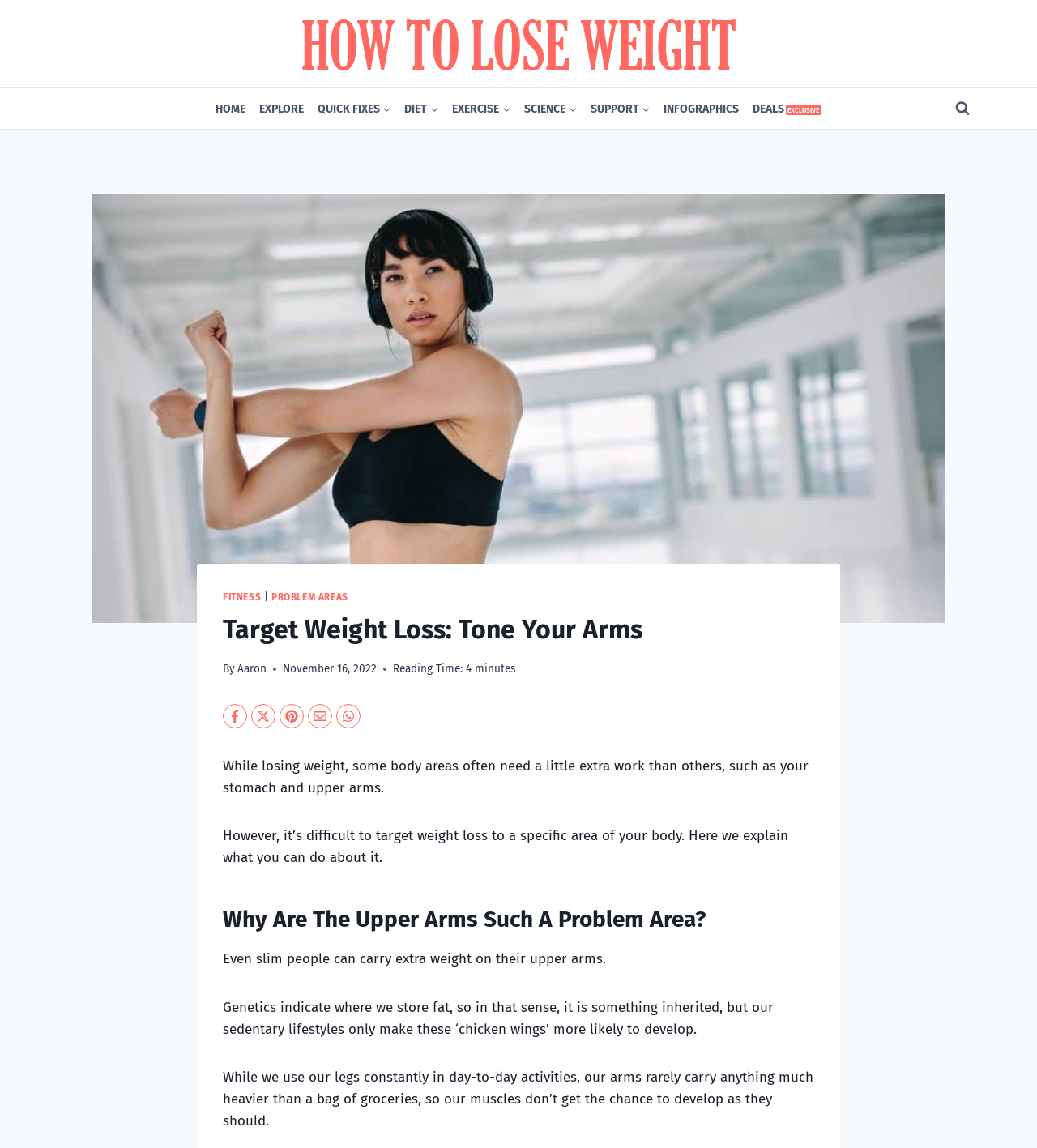Given the description of the UI element: "Search", predict the bounding box coordinates in the form of [left, top, right, bottom], with each value being a float between 0 and 1.

[0.914, 0.082, 0.942, 0.107]